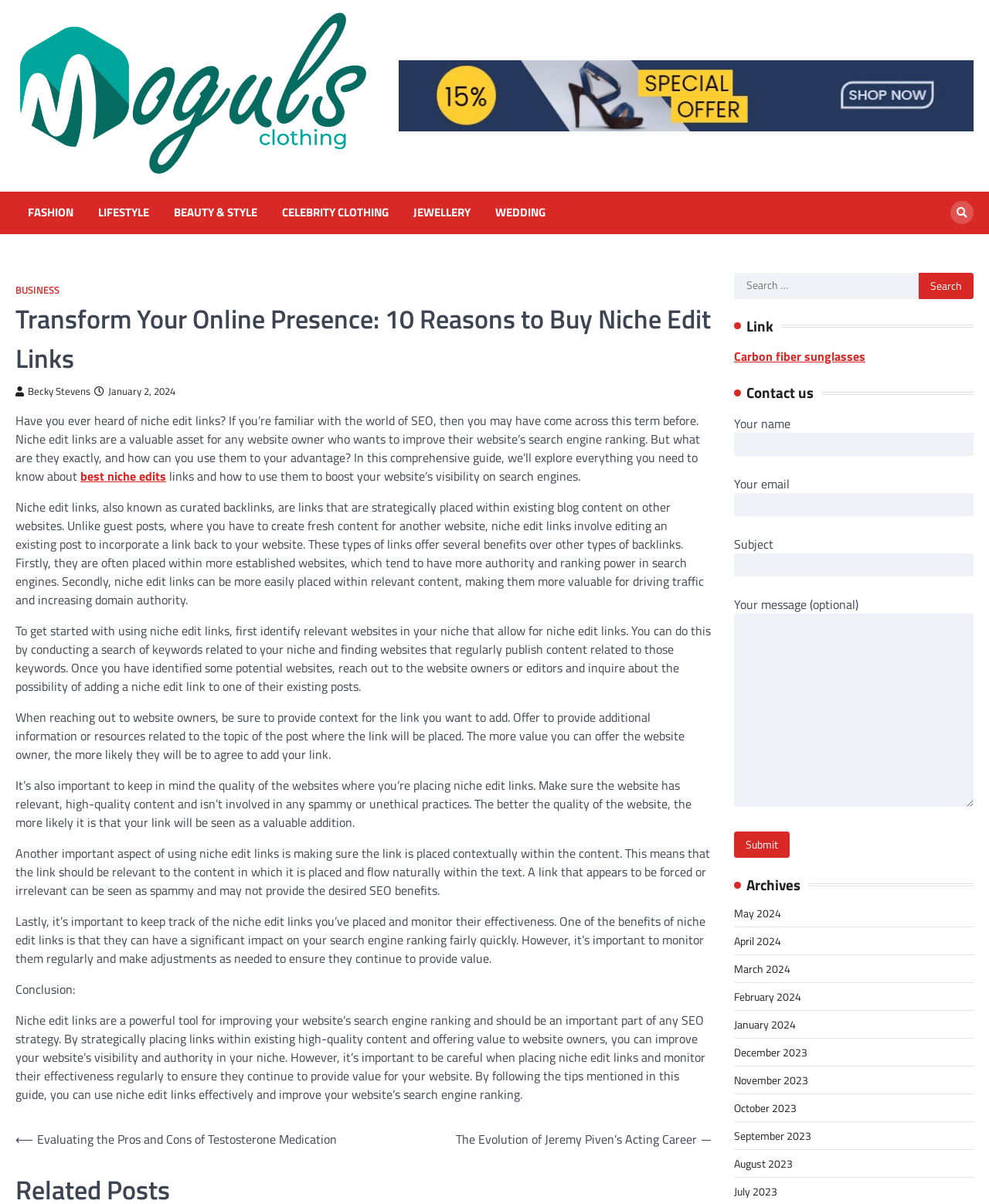Answer the question in a single word or phrase:
What is the topic of the article?

Niche edit links